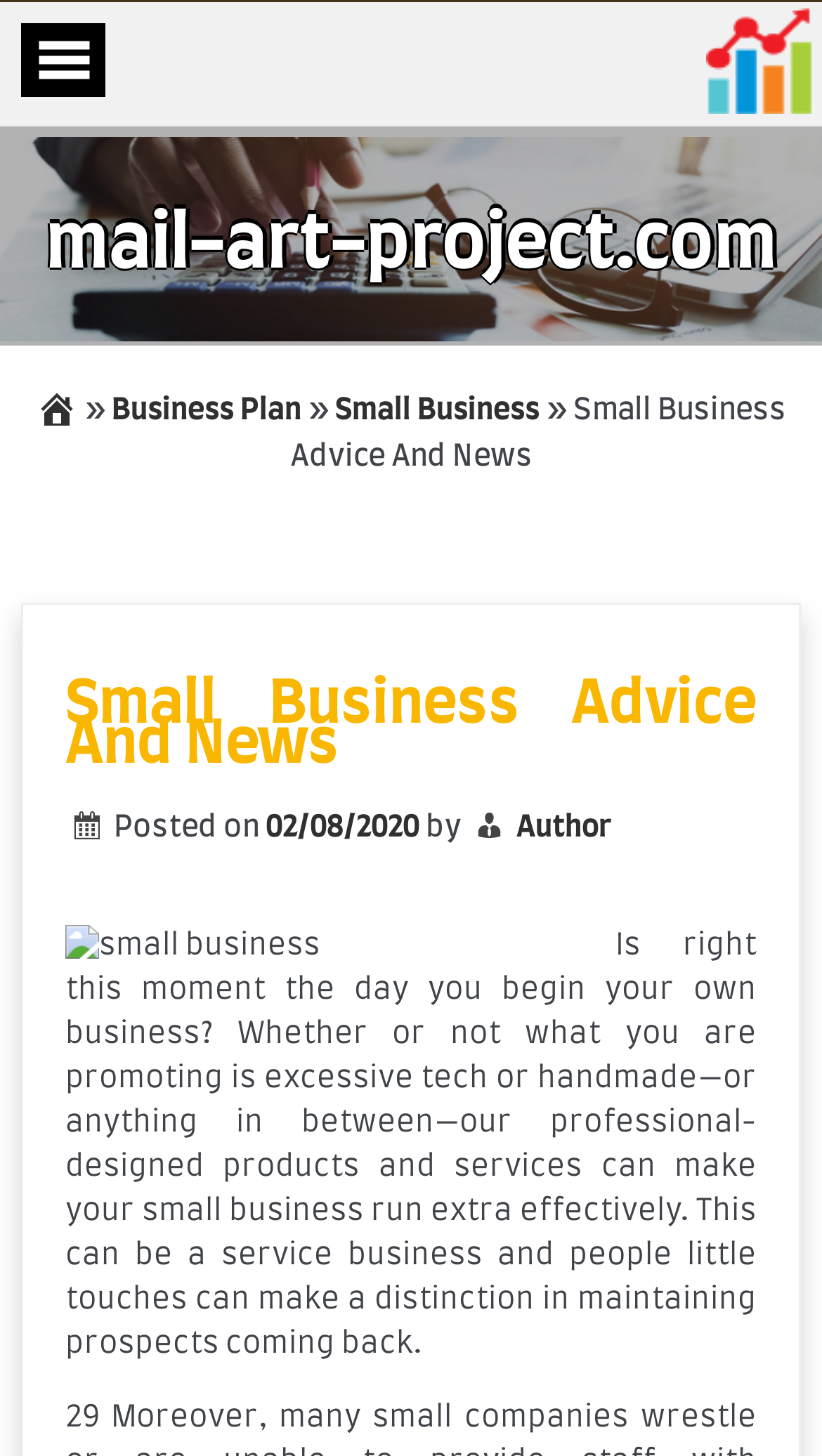Provide the bounding box coordinates of the HTML element described as: "Business Plan". The bounding box coordinates should be four float numbers between 0 and 1, i.e., [left, top, right, bottom].

[0.136, 0.272, 0.367, 0.292]